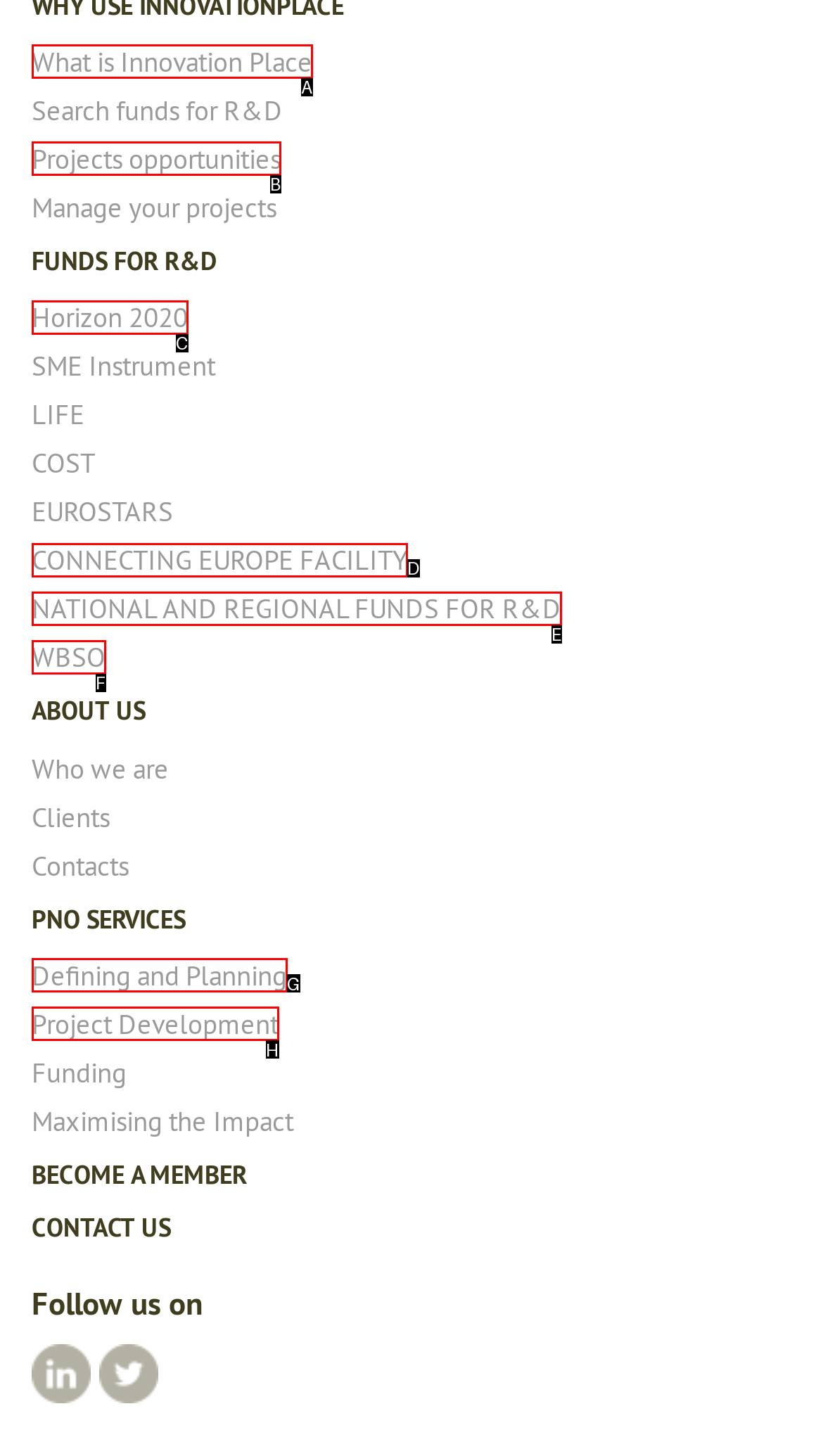Based on the description WBSO, identify the most suitable HTML element from the options. Provide your answer as the corresponding letter.

F